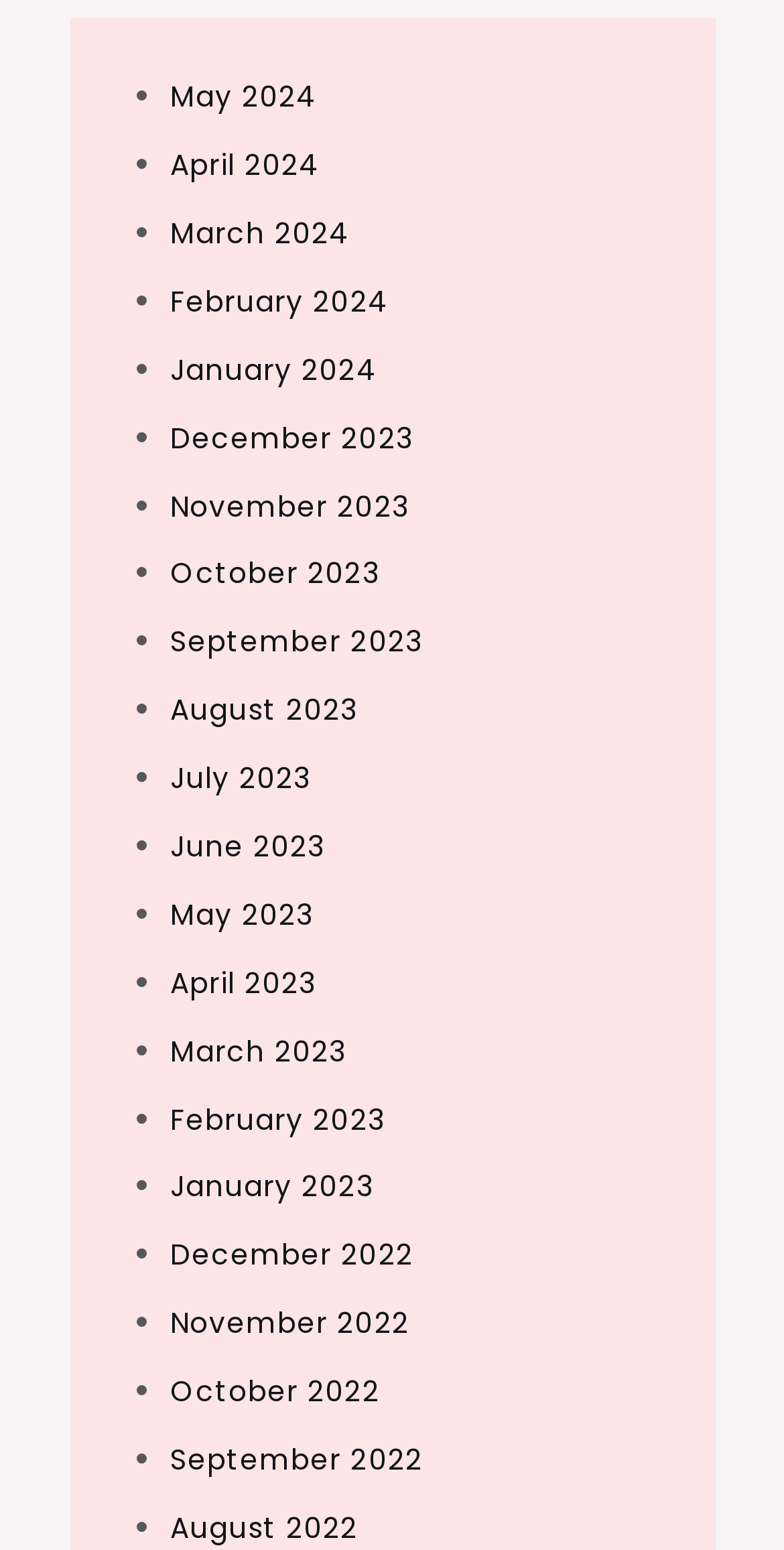Based on the image, please respond to the question with as much detail as possible:
What is the latest month listed?

I looked at the list of links and found that the latest month listed is May 2024, which is at the top of the list.